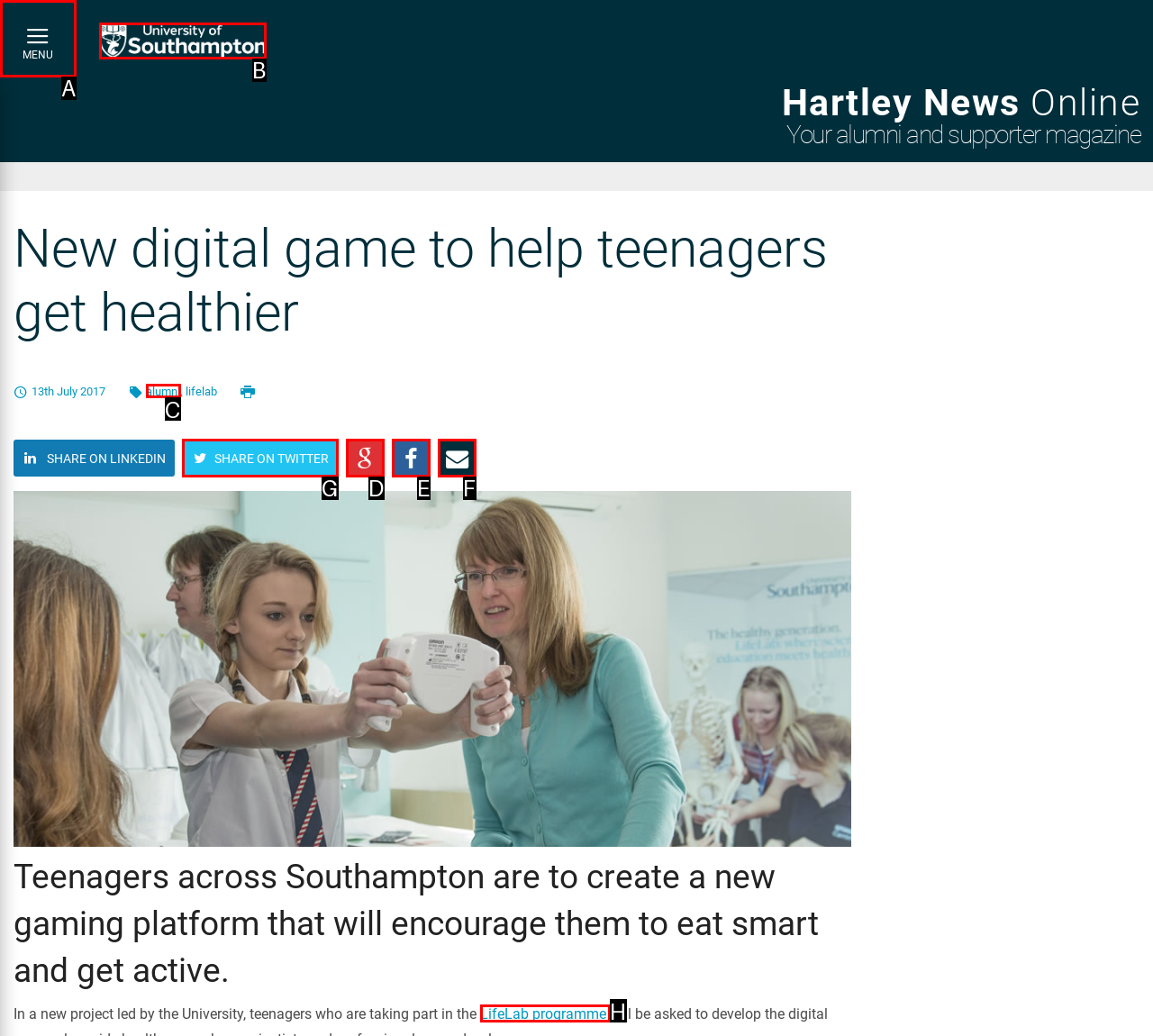Which choice should you pick to execute the task: Click the MENU button
Respond with the letter associated with the correct option only.

A